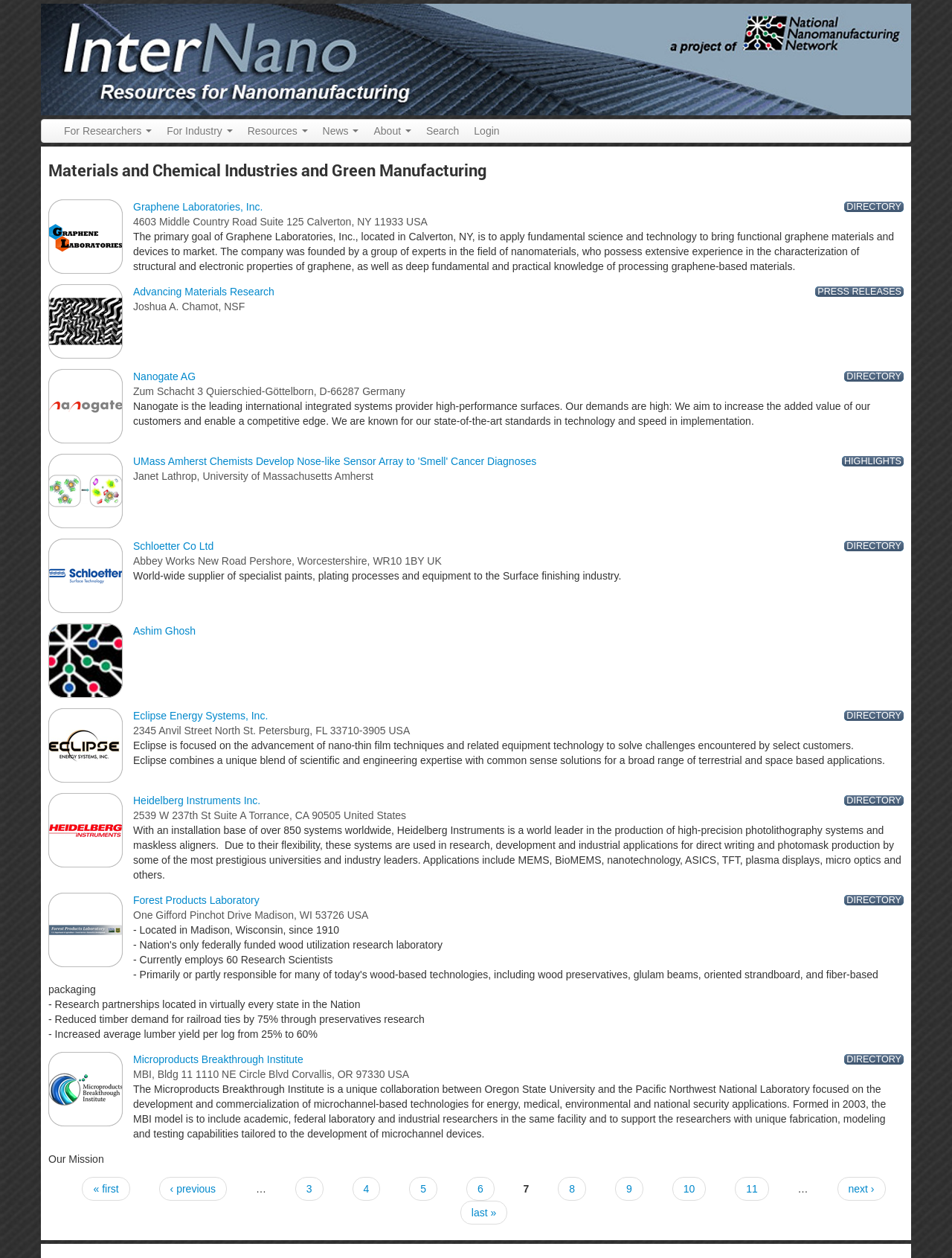Find and specify the bounding box coordinates that correspond to the clickable region for the instruction: "View 'DIRECTORY'".

[0.887, 0.16, 0.949, 0.168]